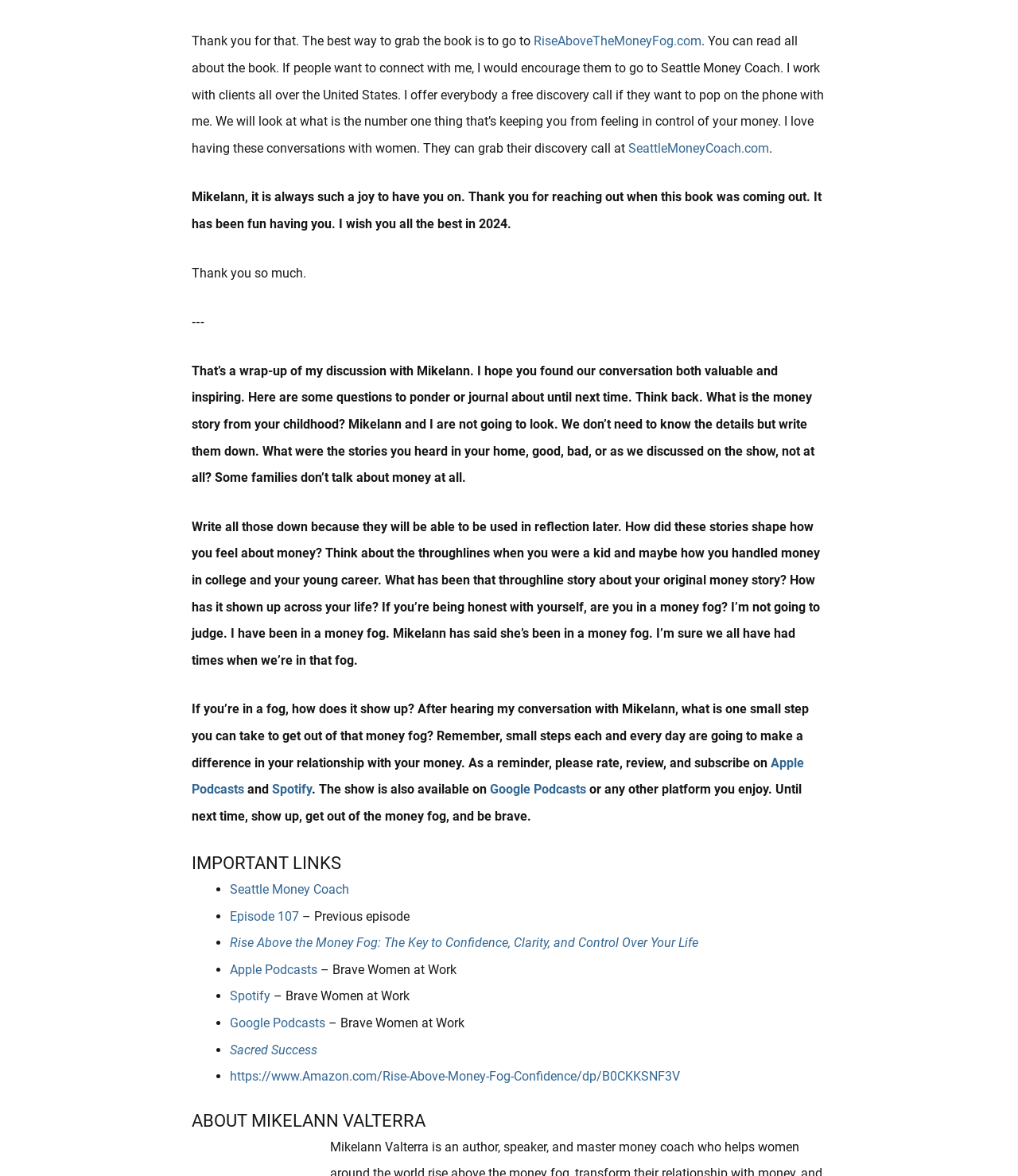Please provide a detailed answer to the question below based on the screenshot: 
How can listeners connect with Mikelann Valterra?

The conversation mentions that listeners can connect with Mikelann Valterra through her website, Seattle Money Coach, where they can schedule a free discovery call.